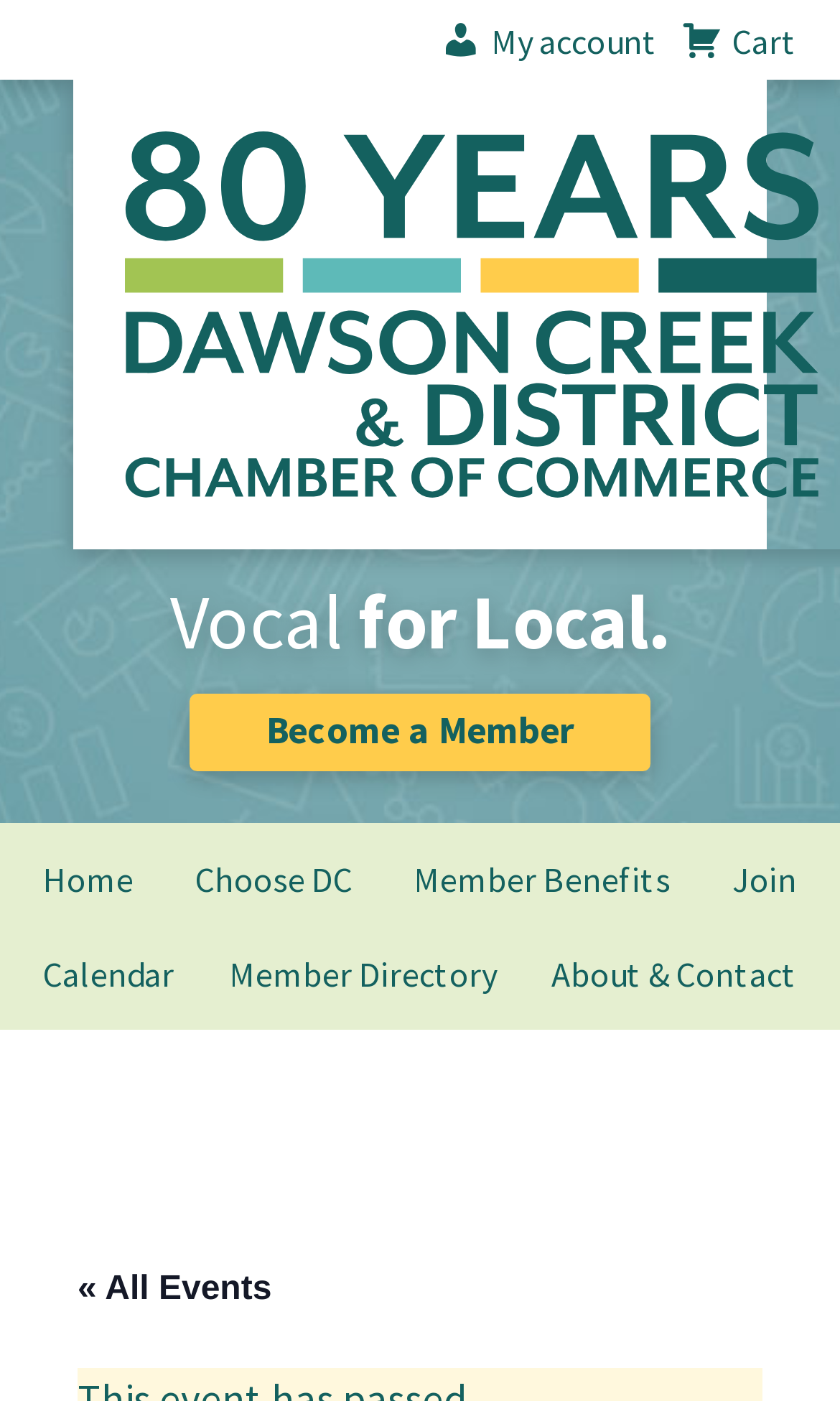Determine the bounding box coordinates of the region I should click to achieve the following instruction: "View my account". Ensure the bounding box coordinates are four float numbers between 0 and 1, i.e., [left, top, right, bottom].

[0.524, 0.014, 0.783, 0.045]